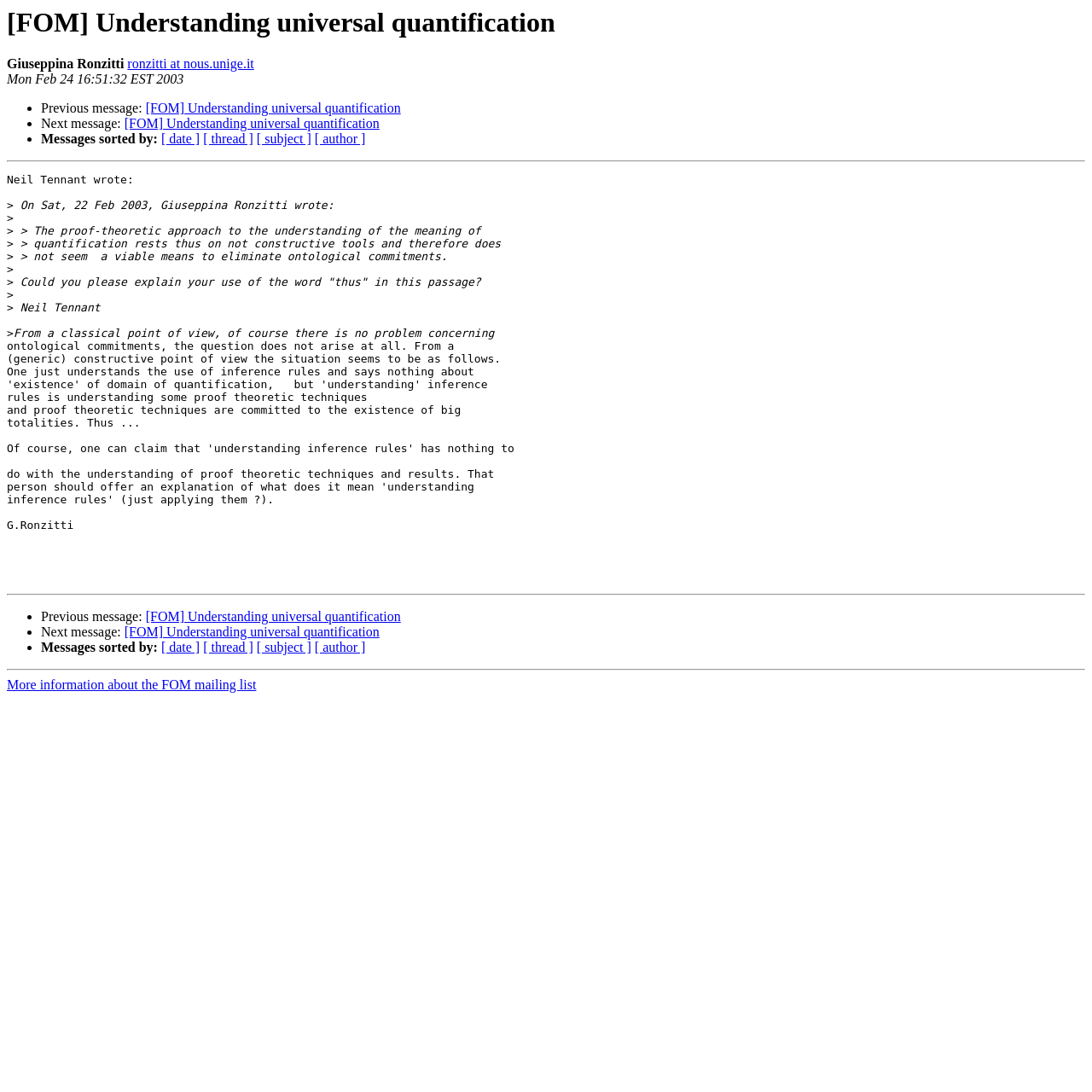Using the details in the image, give a detailed response to the question below:
What is the date of the message?

I found the date of the message by looking at the text 'Mon Feb 24 16:51:32 EST 2003' which appears at the top of the page.